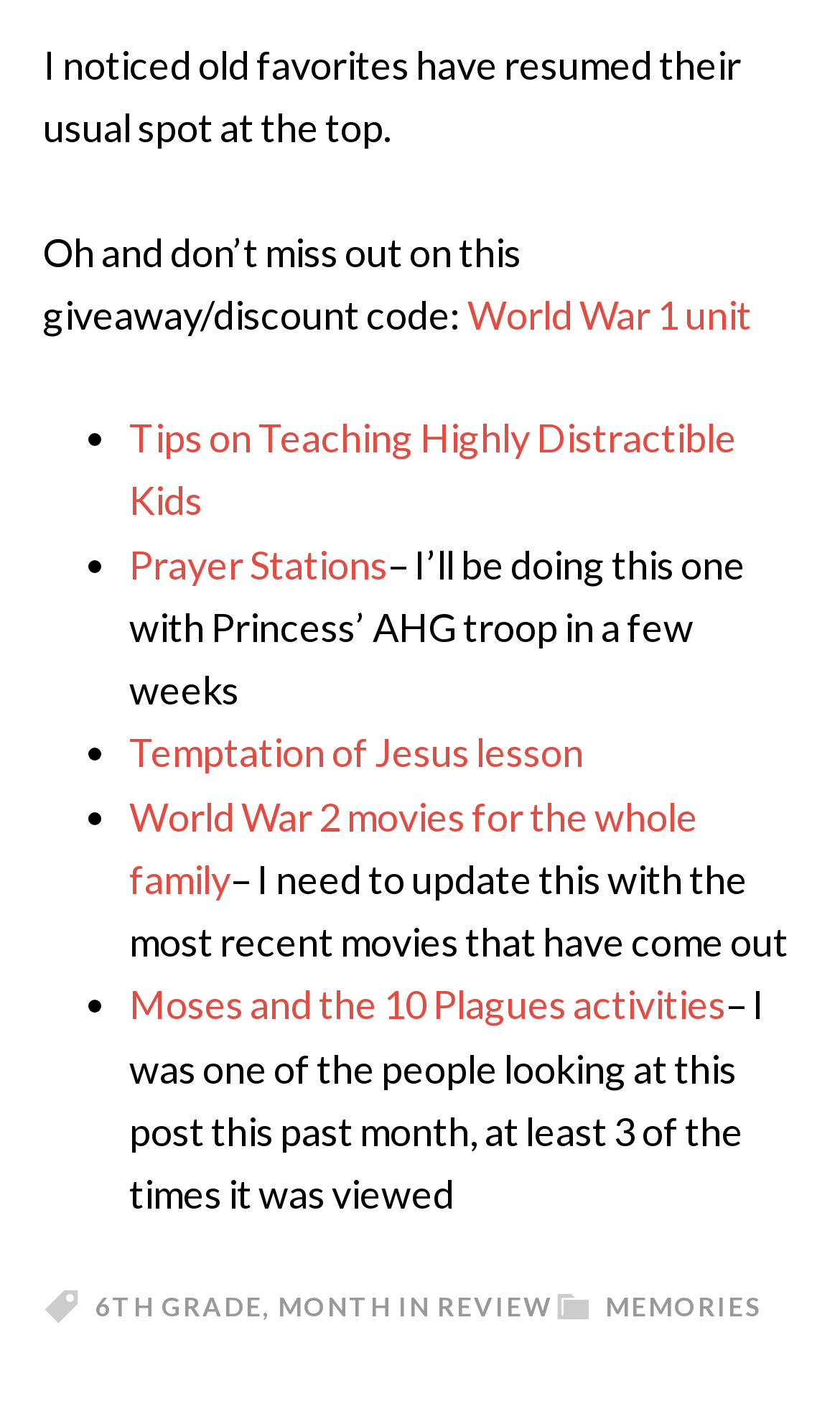Can you pinpoint the bounding box coordinates for the clickable element required for this instruction: "Go to the 'MEMORIES' section"? The coordinates should be four float numbers between 0 and 1, i.e., [left, top, right, bottom].

[0.721, 0.916, 0.908, 0.939]